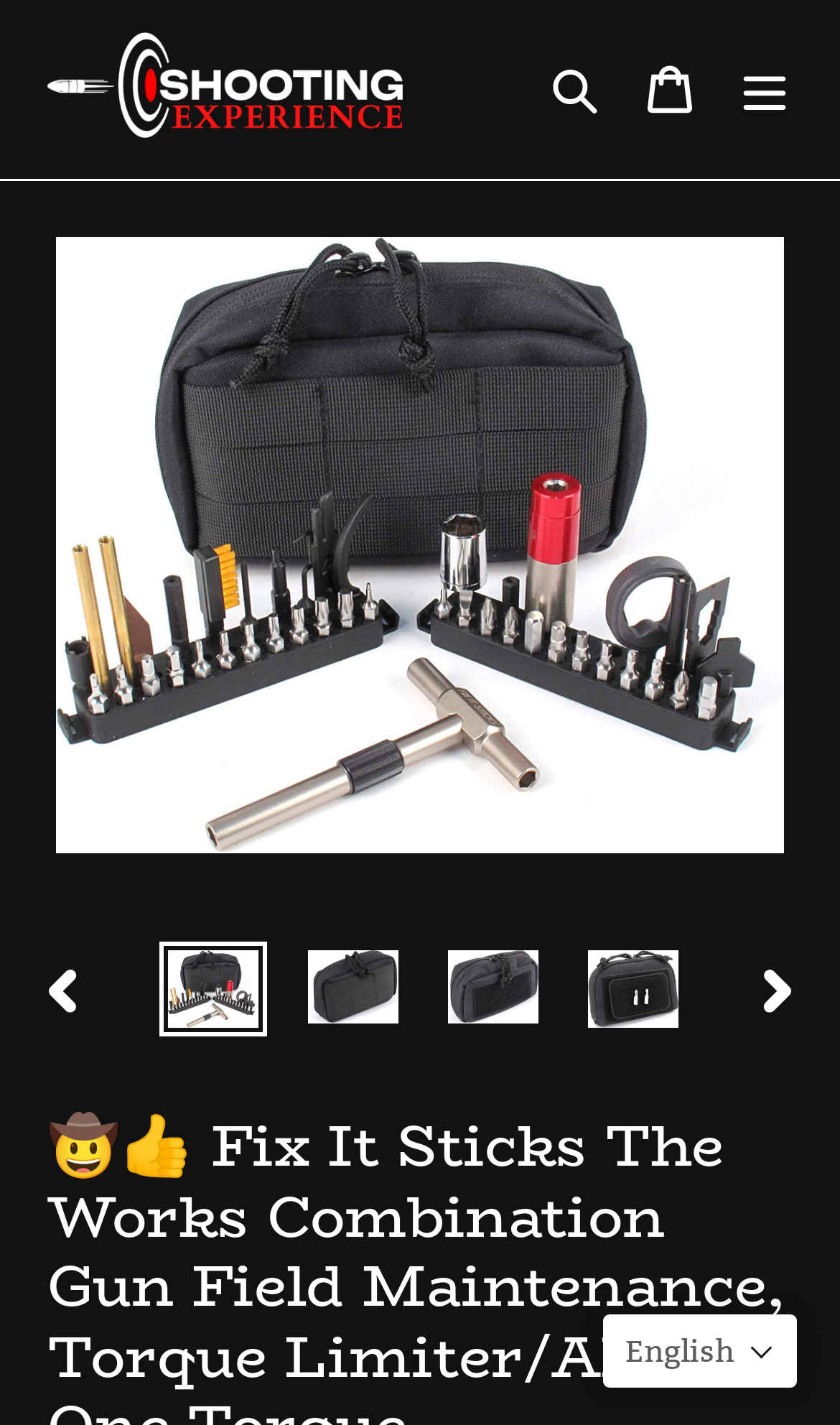How many image options are there?
Please use the image to provide a one-word or short phrase answer.

4